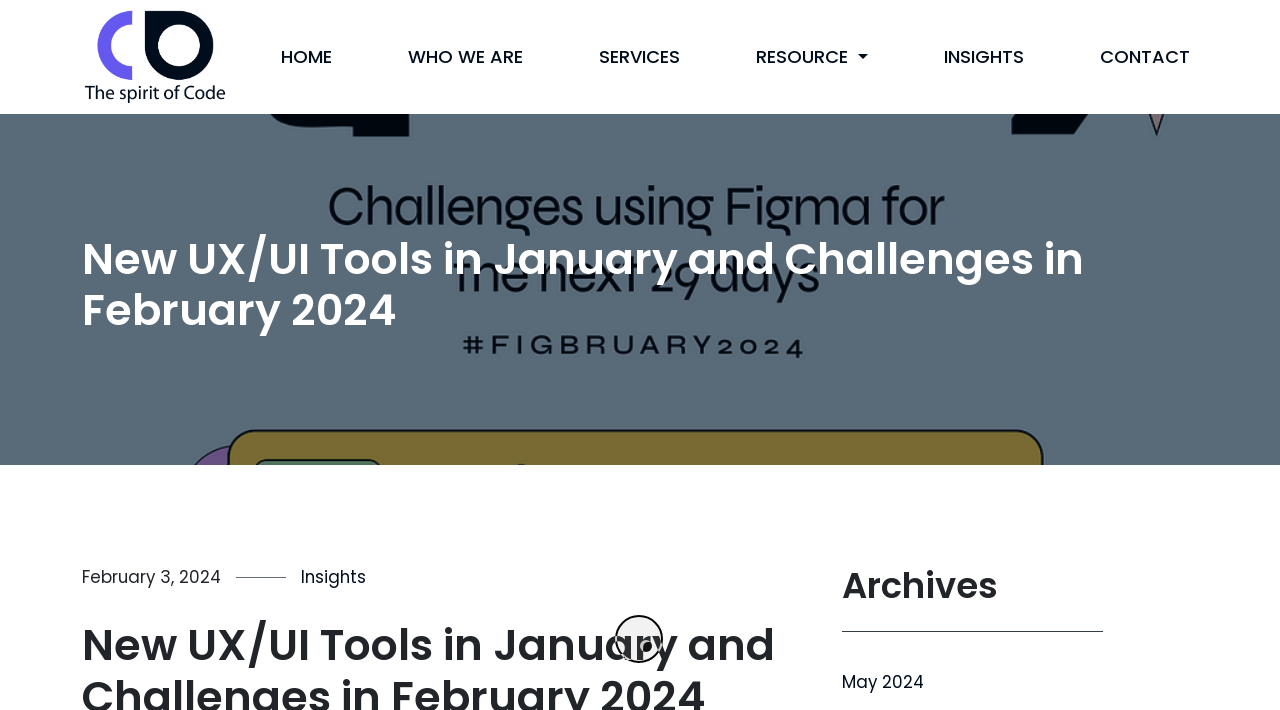Please answer the following question using a single word or phrase: 
What is the name of the website?

codetrait.com